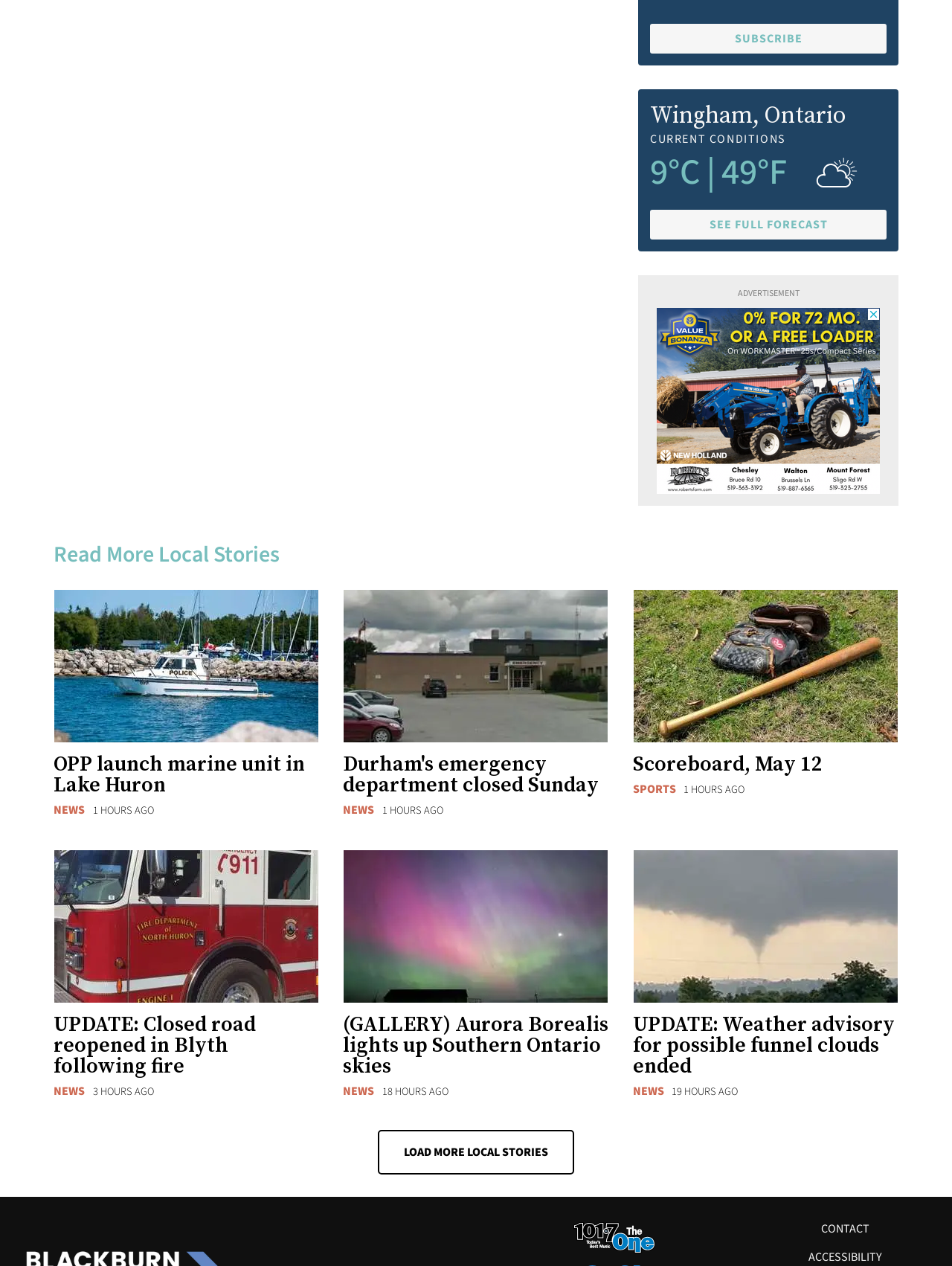Please answer the following question as detailed as possible based on the image: 
What is the name of the radio station displayed at the bottom of the webpage?

The radio station displayed at the bottom of the webpage is '101.7 The One', which is a local radio station.